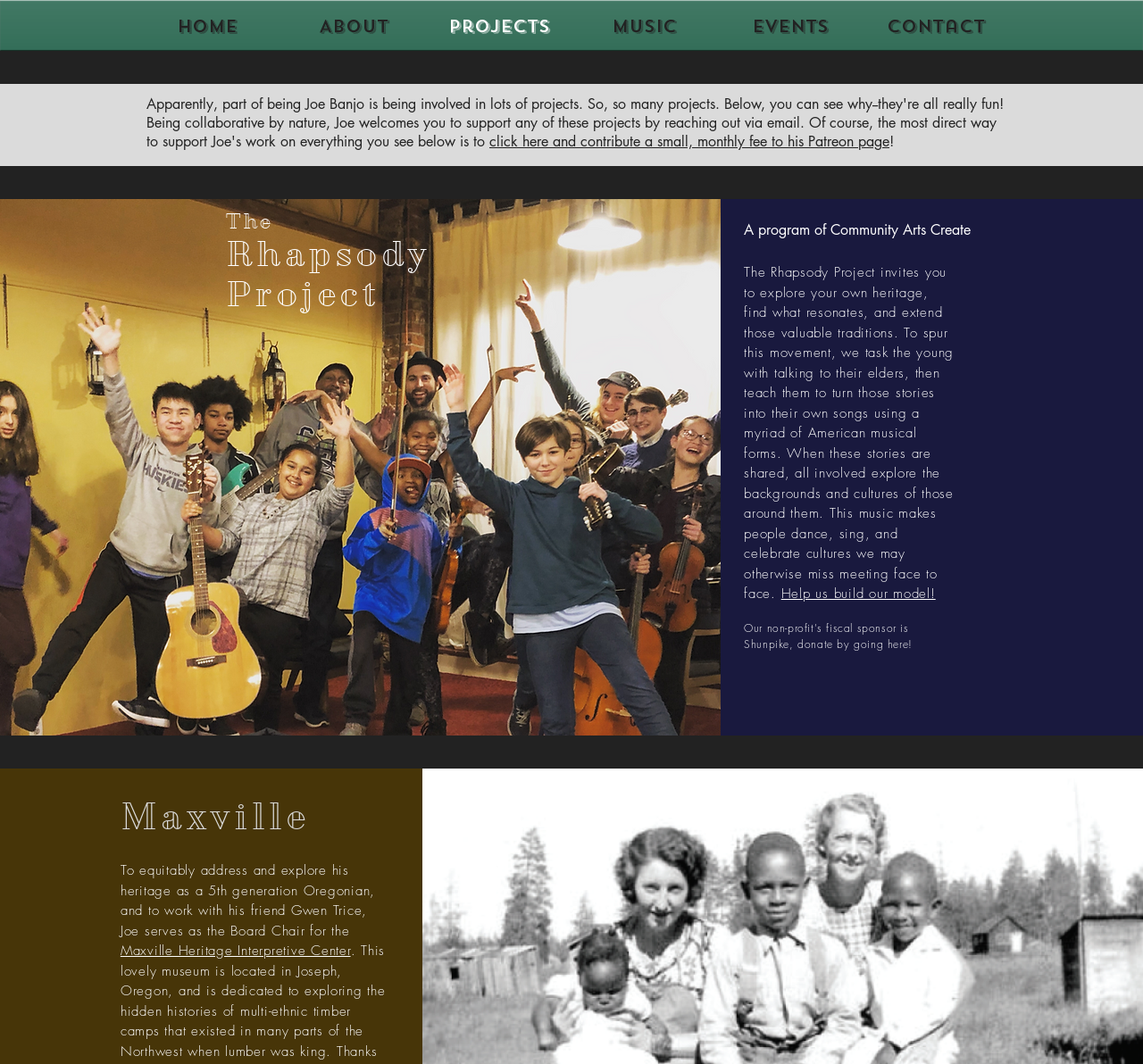Respond to the following query with just one word or a short phrase: 
How many navigation links are there in the top navigation bar?

6